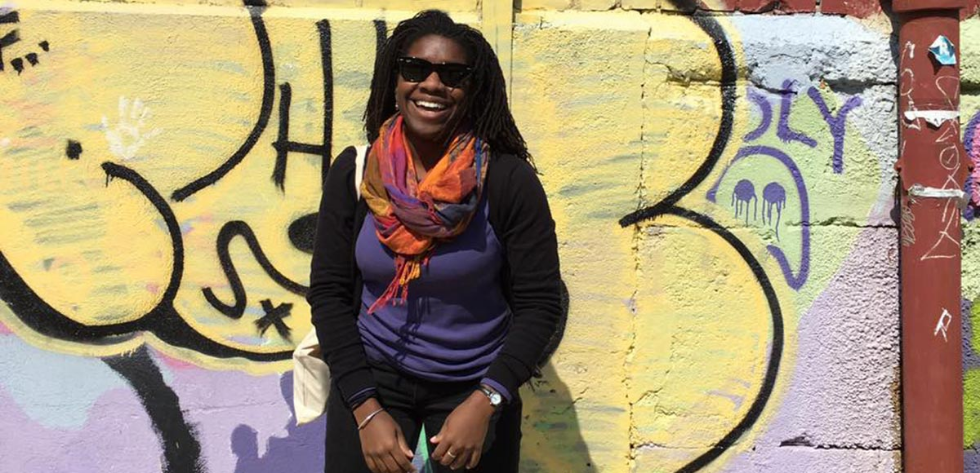What is the background of the image?
Please provide an in-depth and detailed response to the question.

The caption describes the setting as 'a vibrant, graffiti-covered wall', which suggests that the background of the image is a wall with graffiti on it.